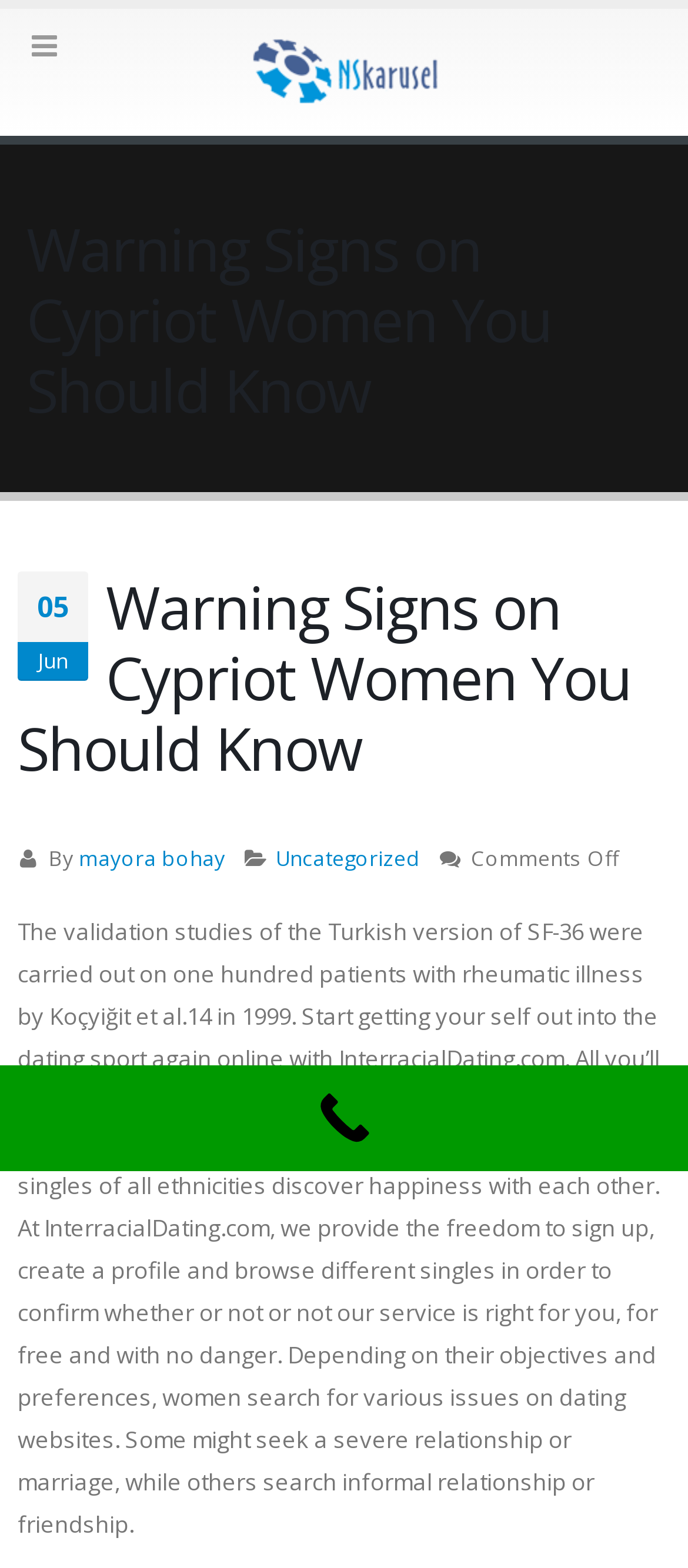Is the article part of a dating website?
Kindly offer a detailed explanation using the data available in the image.

The article appears to be part of a dating website because it mentions InterracialDating.com and talks about finding love and relationships. The content of the article suggests that it is related to online dating.